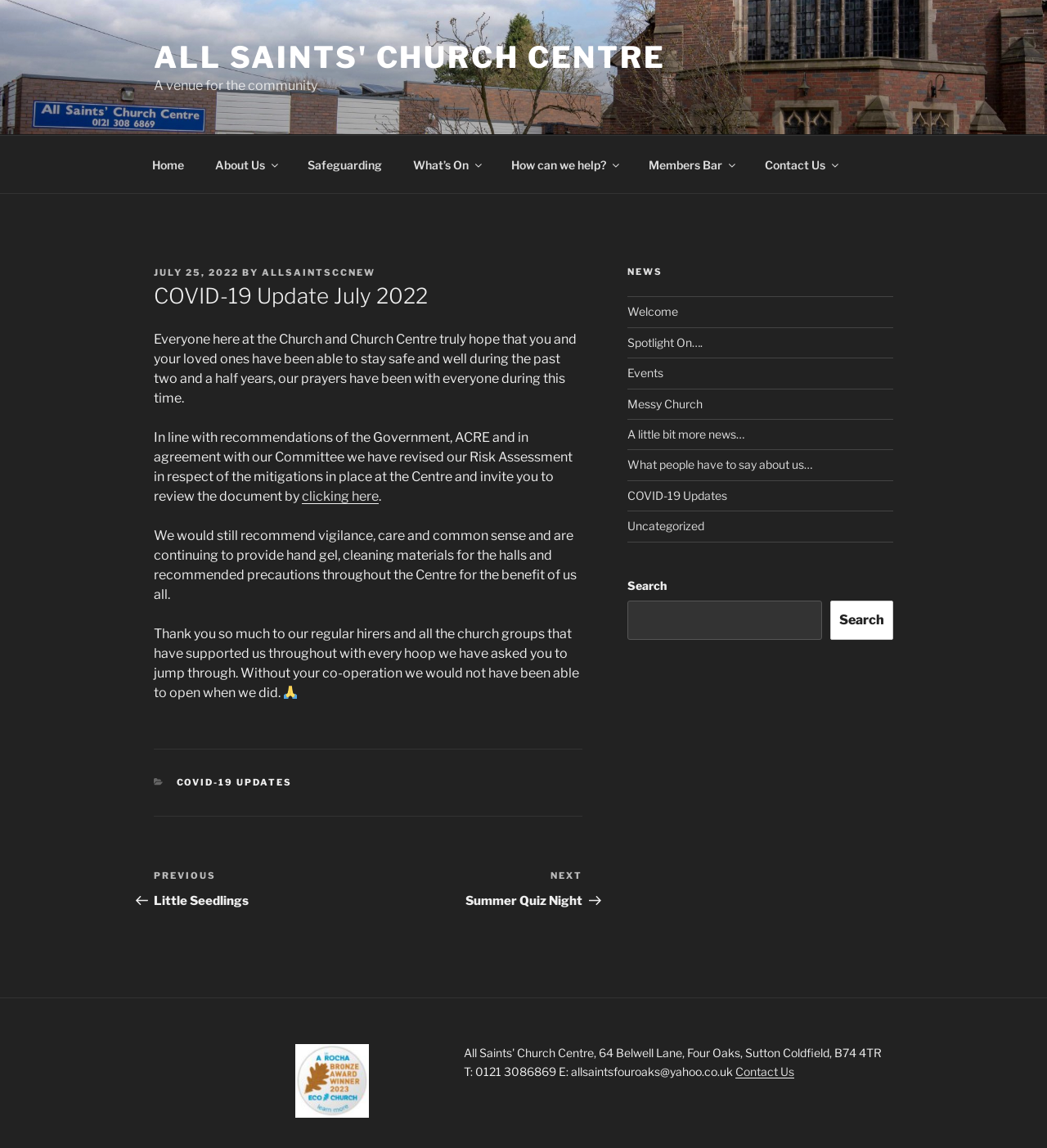Create an elaborate caption for the webpage.

The webpage is about COVID-19 updates from All Saints' Church Centre, specifically for July 2022. At the top, there is a link to the church centre's main page, followed by a brief description of the venue as a community hub. 

Below this, there is a top menu navigation bar with links to various sections of the website, including Home, About Us, Safeguarding, What's On, How can we help?, Members Bar, and Contact Us.

The main content of the page is an article about the COVID-19 update, which includes a heading, a posted date, and a brief message from the church centre. The message expresses hope for the safety and well-being of the community during the pandemic and invites readers to review the revised Risk Assessment document. The article also mentions the continued provision of hand gel, cleaning materials, and recommended precautions throughout the centre.

To the right of the main content, there is a blog sidebar with a heading "NEWS" and a navigation menu with links to various news categories, including Welcome, Spotlight On…., Events, Messy Church, and COVID-19 Updates. There is also a search bar below the navigation menu.

At the bottom of the page, there is a footer section with a link to the COVID-19 UPDATES category and an image of a praying hands emoji. Below this, there is a post navigation section with links to previous and next posts, titled "Little Seedlings" and "Summer Quiz Night", respectively.

Finally, at the very bottom of the page, there are two figures, possibly images, and a section with contact information, including a phone number and email address, as well as a link to the Contact Us page.